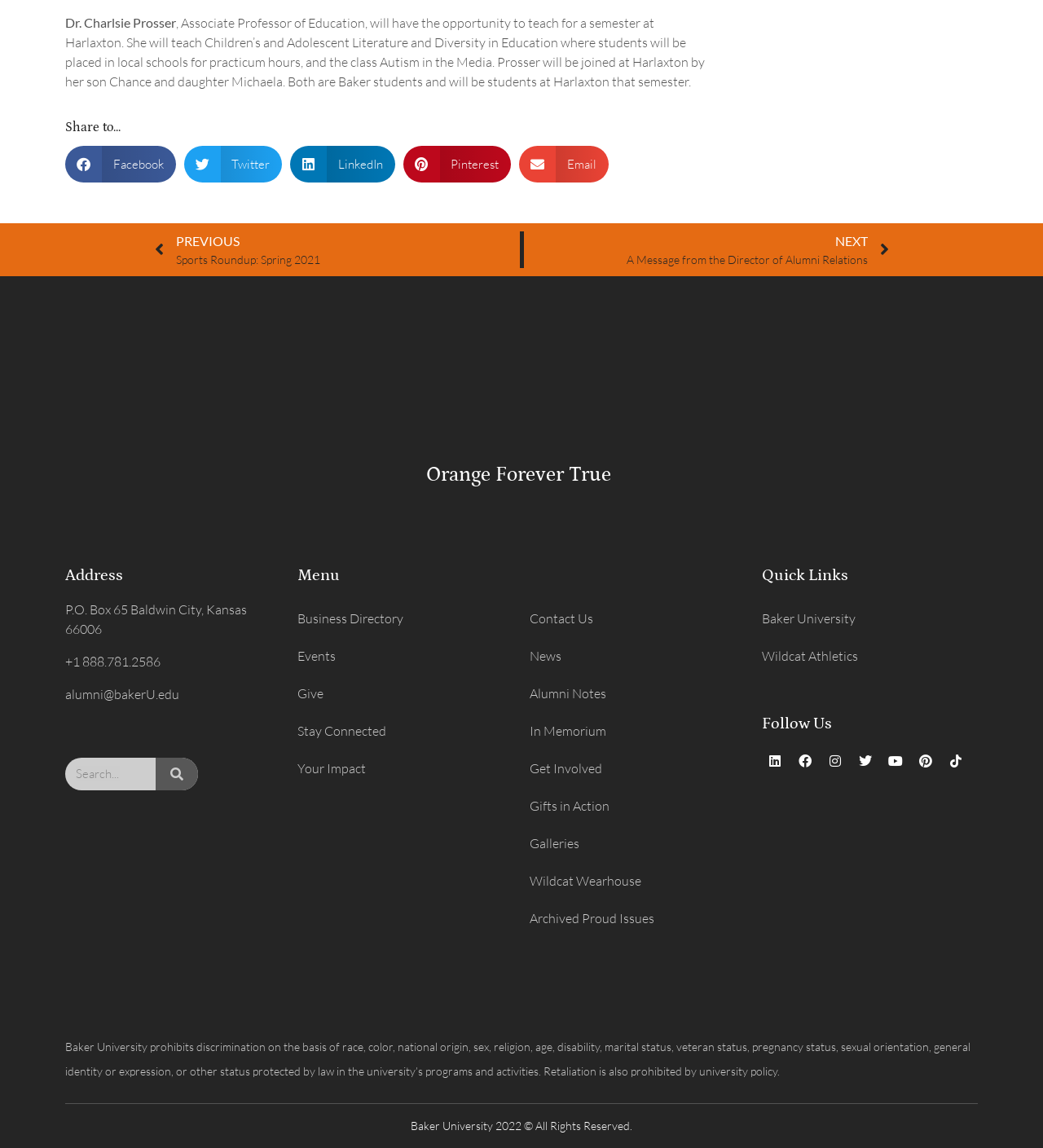Who is the associate professor of education?
Examine the image closely and answer the question with as much detail as possible.

The answer can be found in the first StaticText element, which mentions 'Dr. Charlsie Prosser, Associate Professor of Education'.